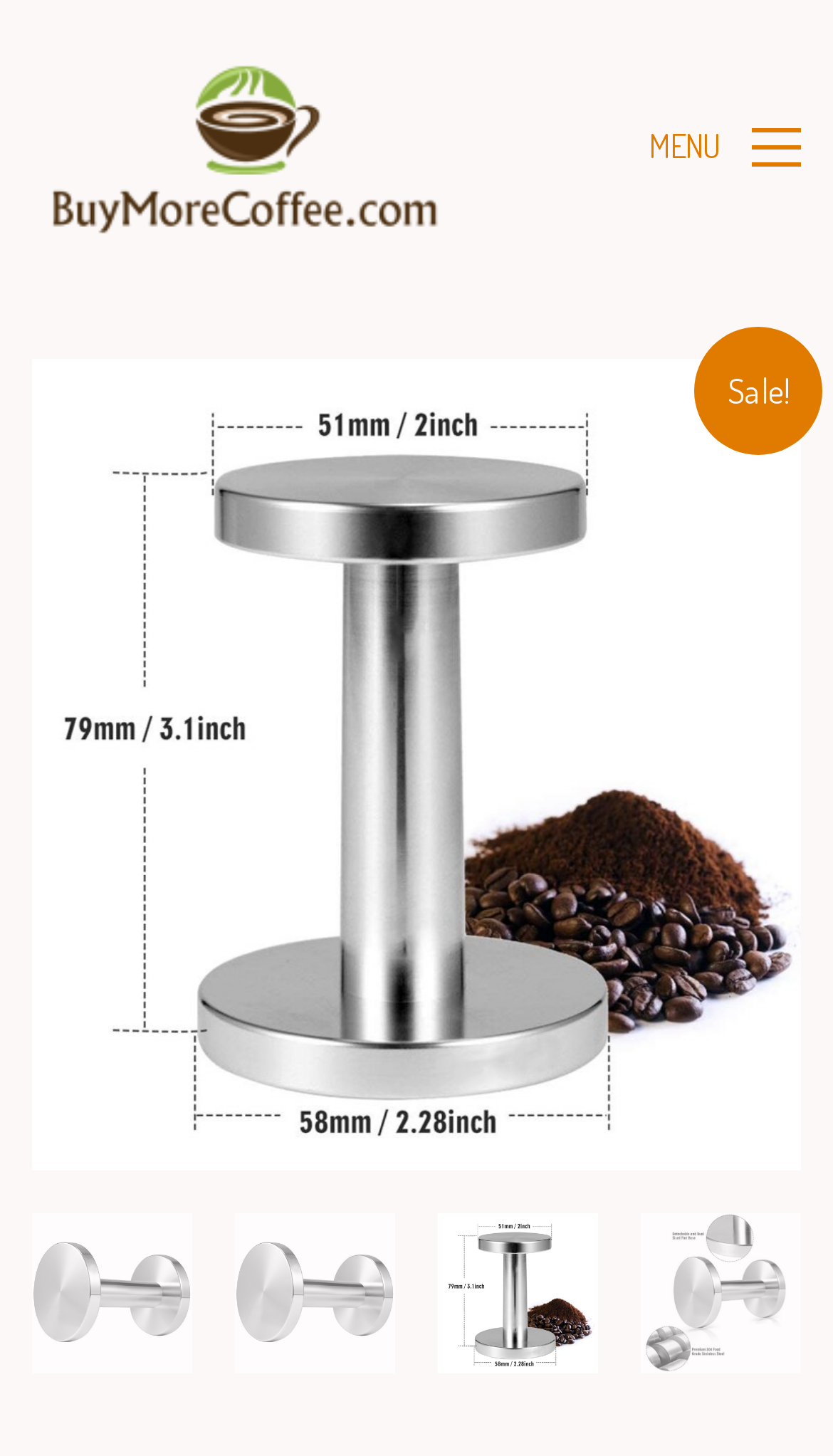Provide a single word or phrase to answer the given question: 
What is the button on the top-right corner for?

Toggle navigation